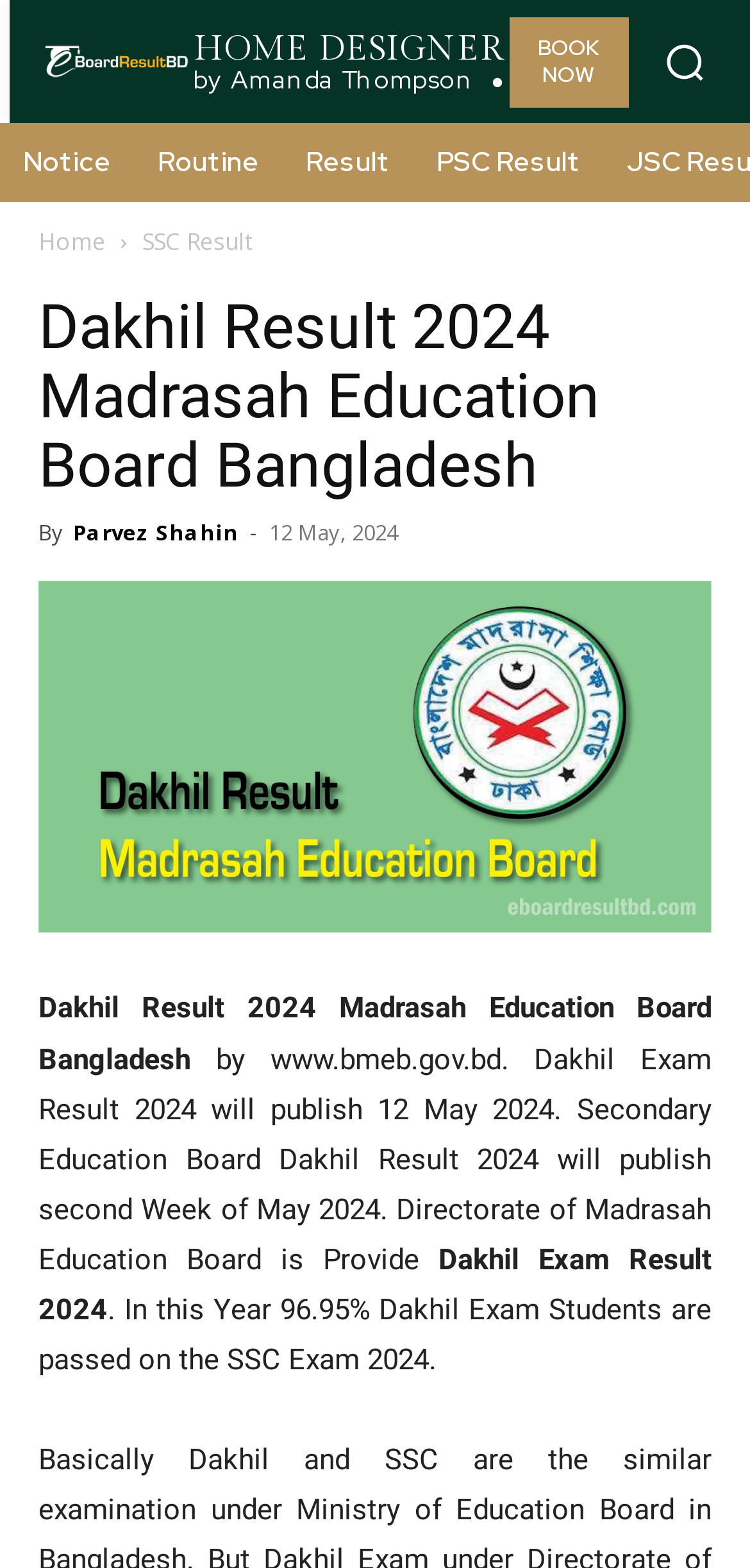Identify the bounding box coordinates of the clickable section necessary to follow the following instruction: "Click the 'Result' link". The coordinates should be presented as four float numbers from 0 to 1, i.e., [left, top, right, bottom].

[0.377, 0.079, 0.551, 0.129]